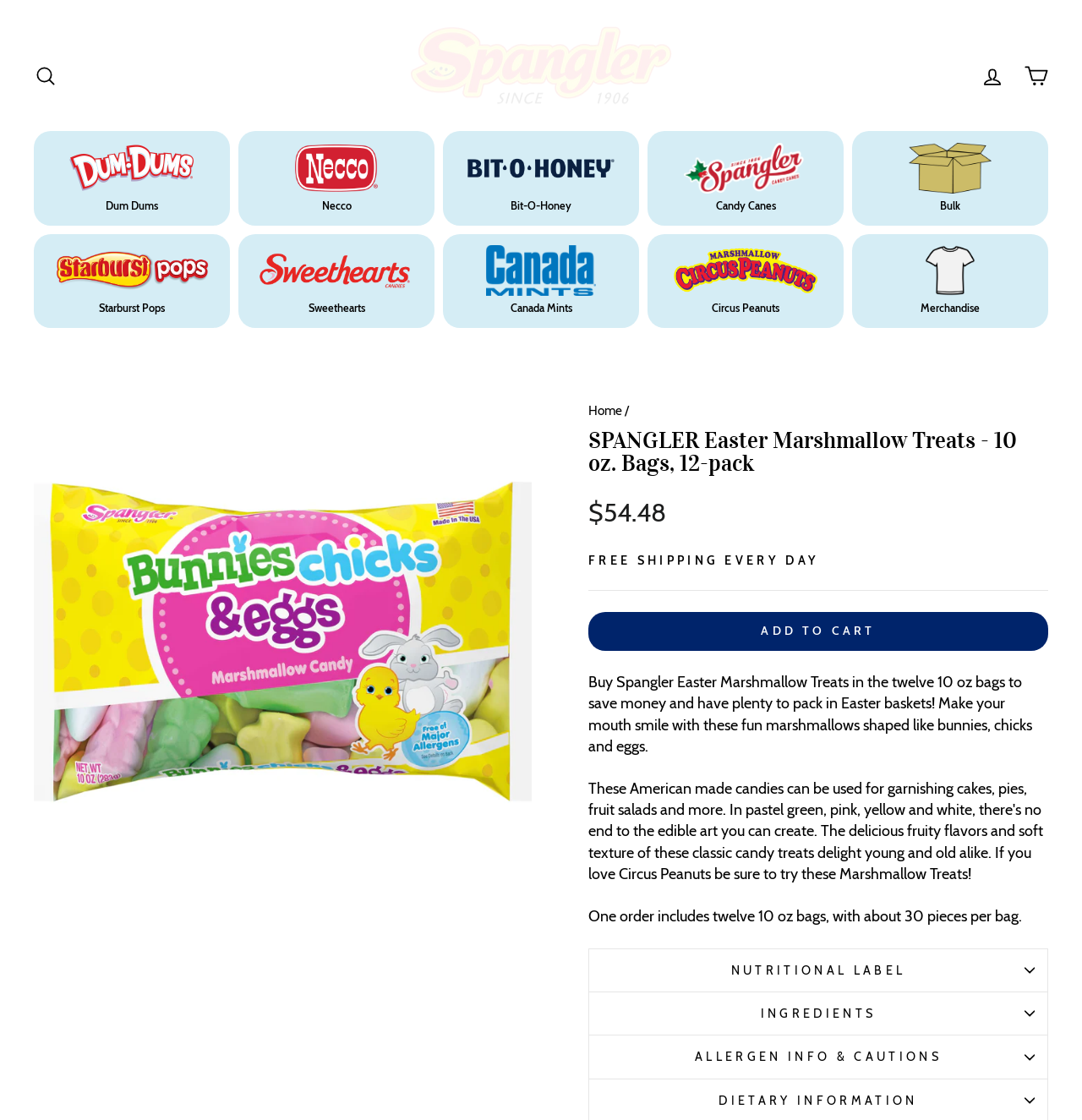Offer a meticulous caption that includes all visible features of the webpage.

This webpage is about Spangler Easter Marshmallow Treats, specifically a 10 oz bag, 12-pack product. At the top, there are several links, including "Search", "Log in", and "Cart", as well as a navigation menu with links to other candy brands like Dum Dums, Necco, and Bit-O-Honey. Below these links, there is a carousel image of the product, with a button to interact with it.

To the right of the carousel image, there is a navigation section with breadcrumbs, showing the current page's location in the website's hierarchy. Below this, the product's title, "SPANGLER Easter Marshmallow Treats - 10 oz. Bags, 12-pack", is displayed prominently.

The product's details are listed below, including its regular price of $54.48, and a notice that shipping is free every day. There is a call-to-action button to "ADD TO CART" and a brief product description, which mentions that the treats are shaped like bunnies, chicks, and eggs, and can be used for garnishing cakes, pies, and fruit salads. Additionally, there are details about the product's contents, including the number of pieces per bag.

Further down, there are three buttons to access additional product information, including nutritional labels, ingredients, and allergen information.